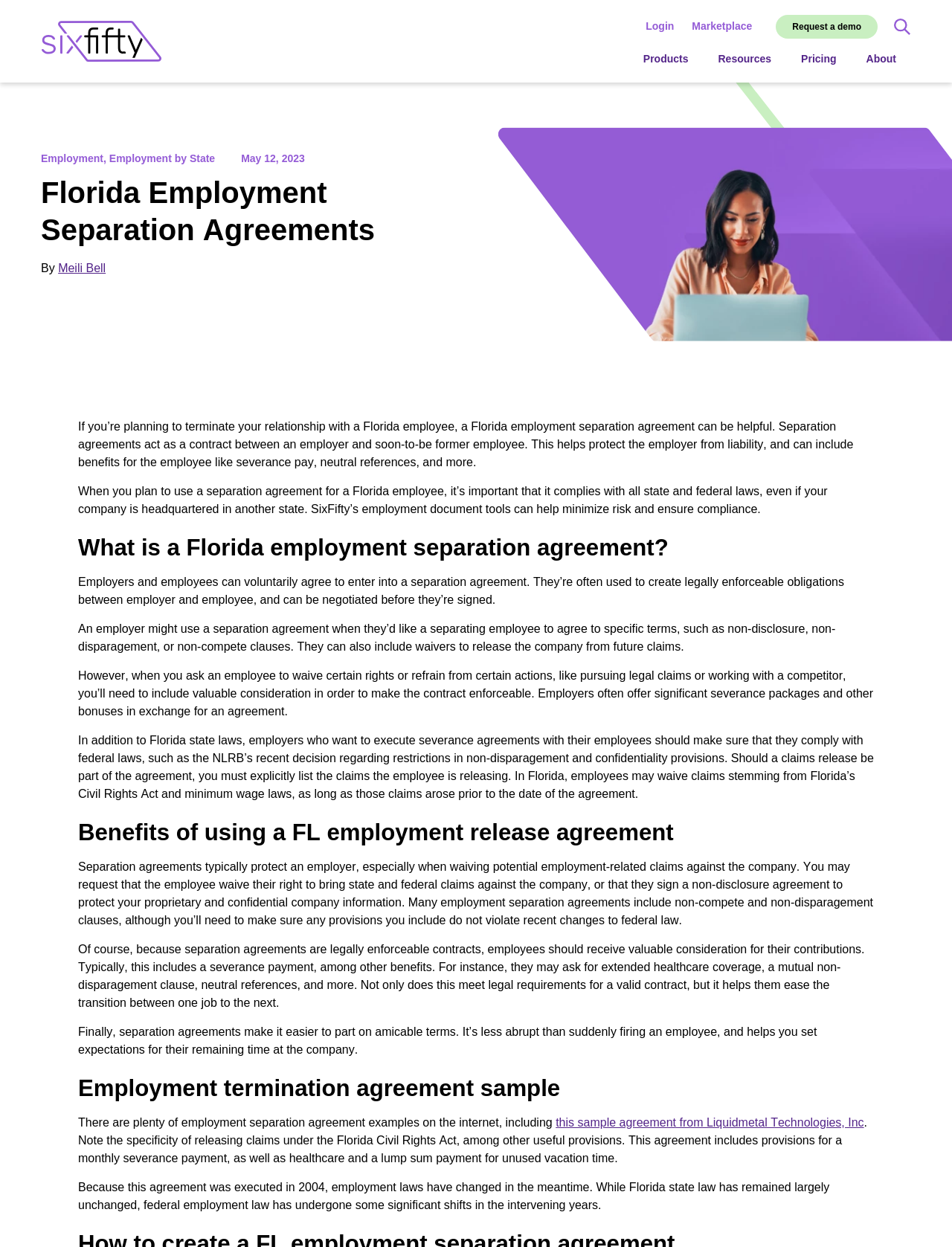Find the bounding box coordinates of the area that needs to be clicked in order to achieve the following instruction: "Click on the 'Login' link". The coordinates should be specified as four float numbers between 0 and 1, i.e., [left, top, right, bottom].

[0.678, 0.015, 0.708, 0.028]